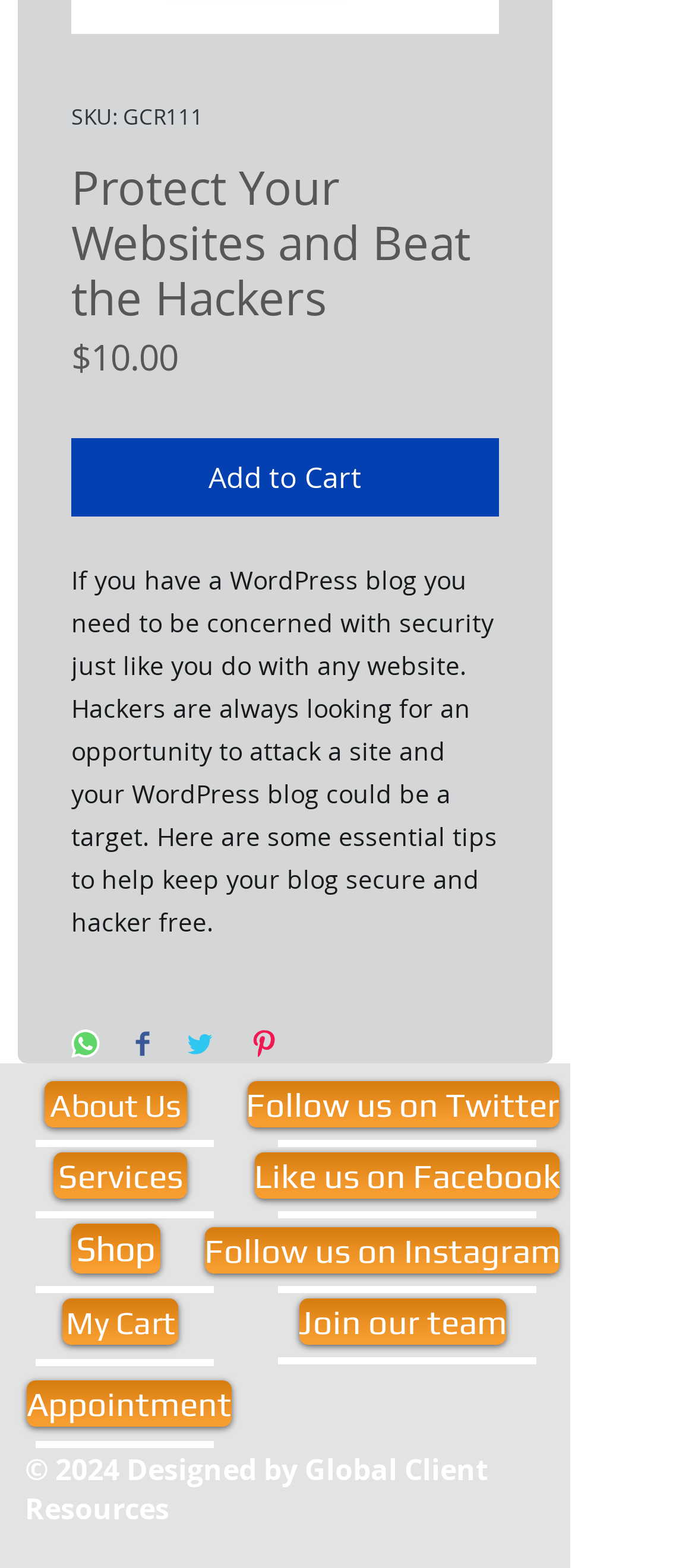Show me the bounding box coordinates of the clickable region to achieve the task as per the instruction: "Contact Us".

None